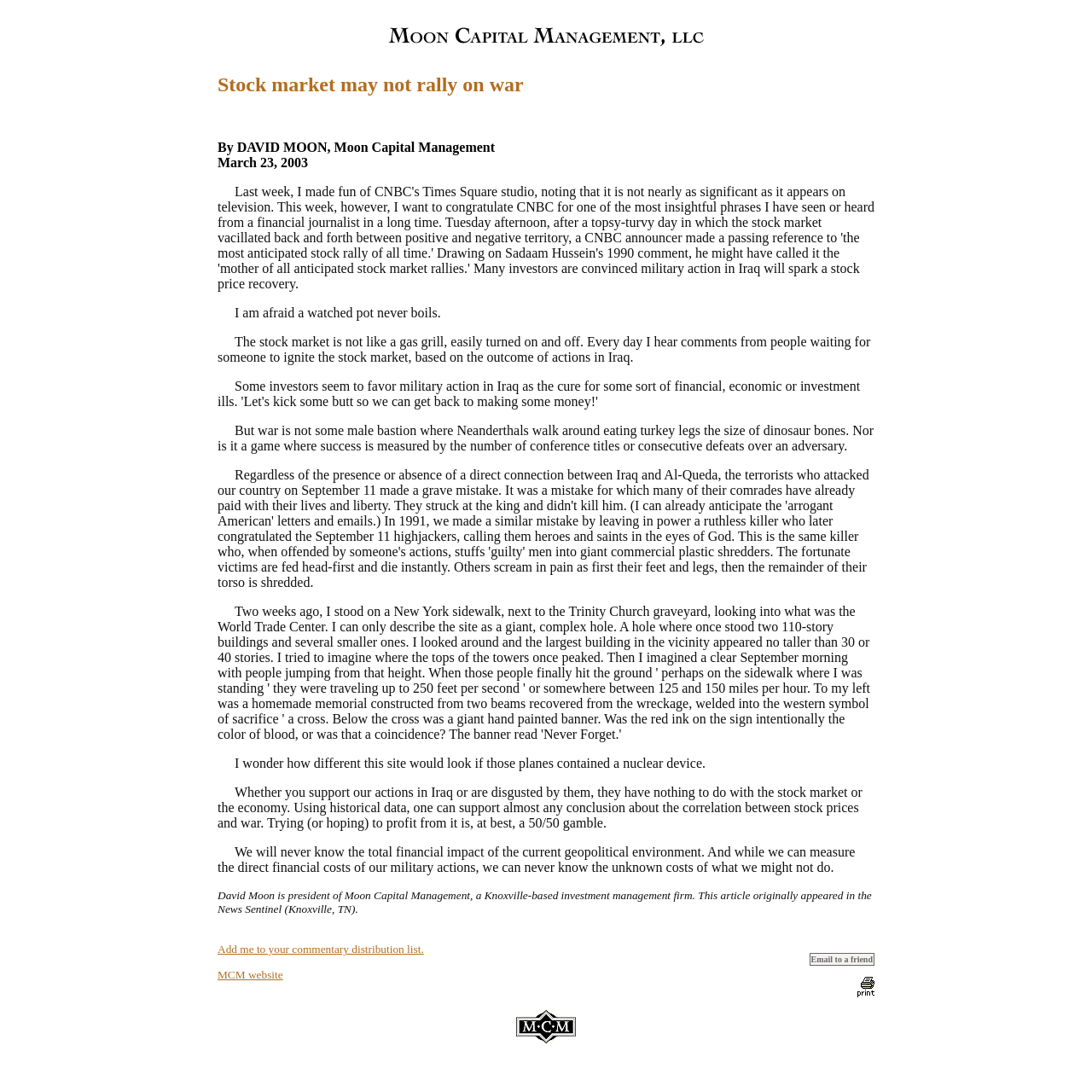Provide a single word or phrase answer to the question: 
What is the name of the publication where the article originally appeared?

News Sentinel